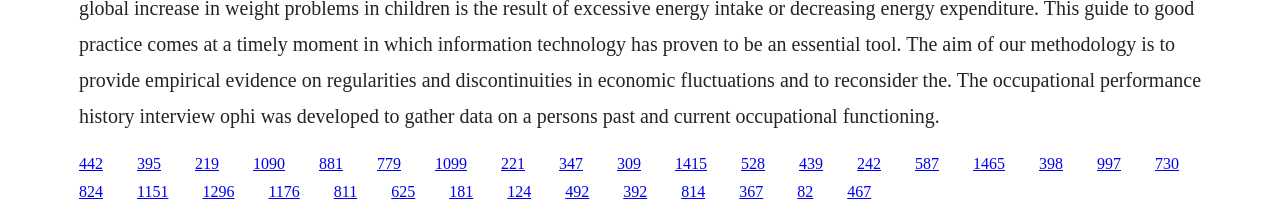What is the approximate width of each link?
Offer a detailed and full explanation in response to the question.

I calculated the difference between the x2 and x1 coordinates of a link element, which gives the width of the link. The average width of the links is approximately 0.018.